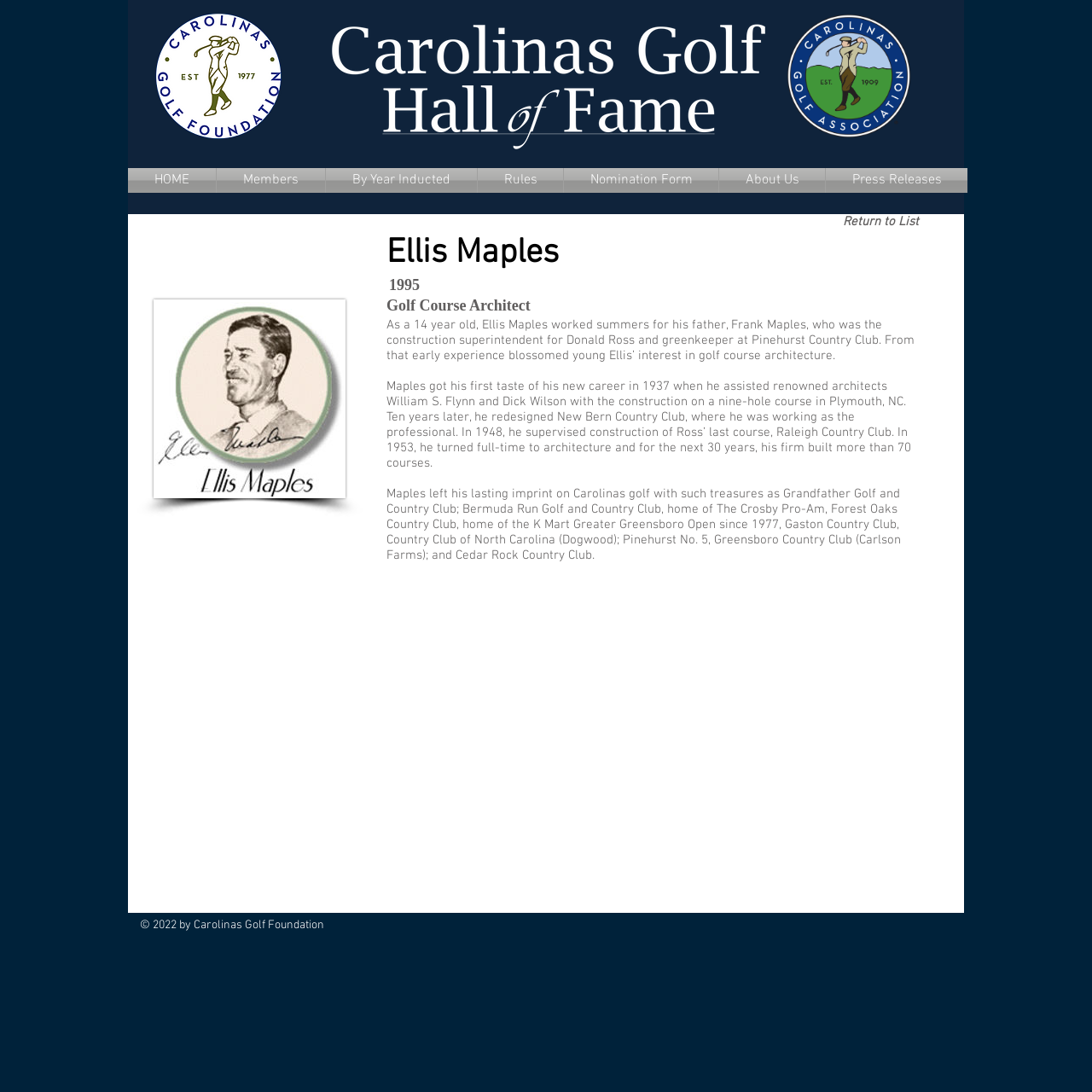Highlight the bounding box coordinates of the region I should click on to meet the following instruction: "Visit the Carolinas Golf Foundation website".

[0.72, 0.012, 0.834, 0.127]